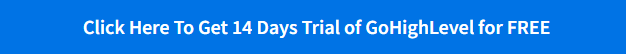Based on the image, give a detailed response to the question: What is the duration of the free trial?

The caption explicitly states that the call-to-action button invites users to 'Click Here To Get 14 Days Trial of GoHighLevel for FREE', indicating that the free trial lasts for 14 days.